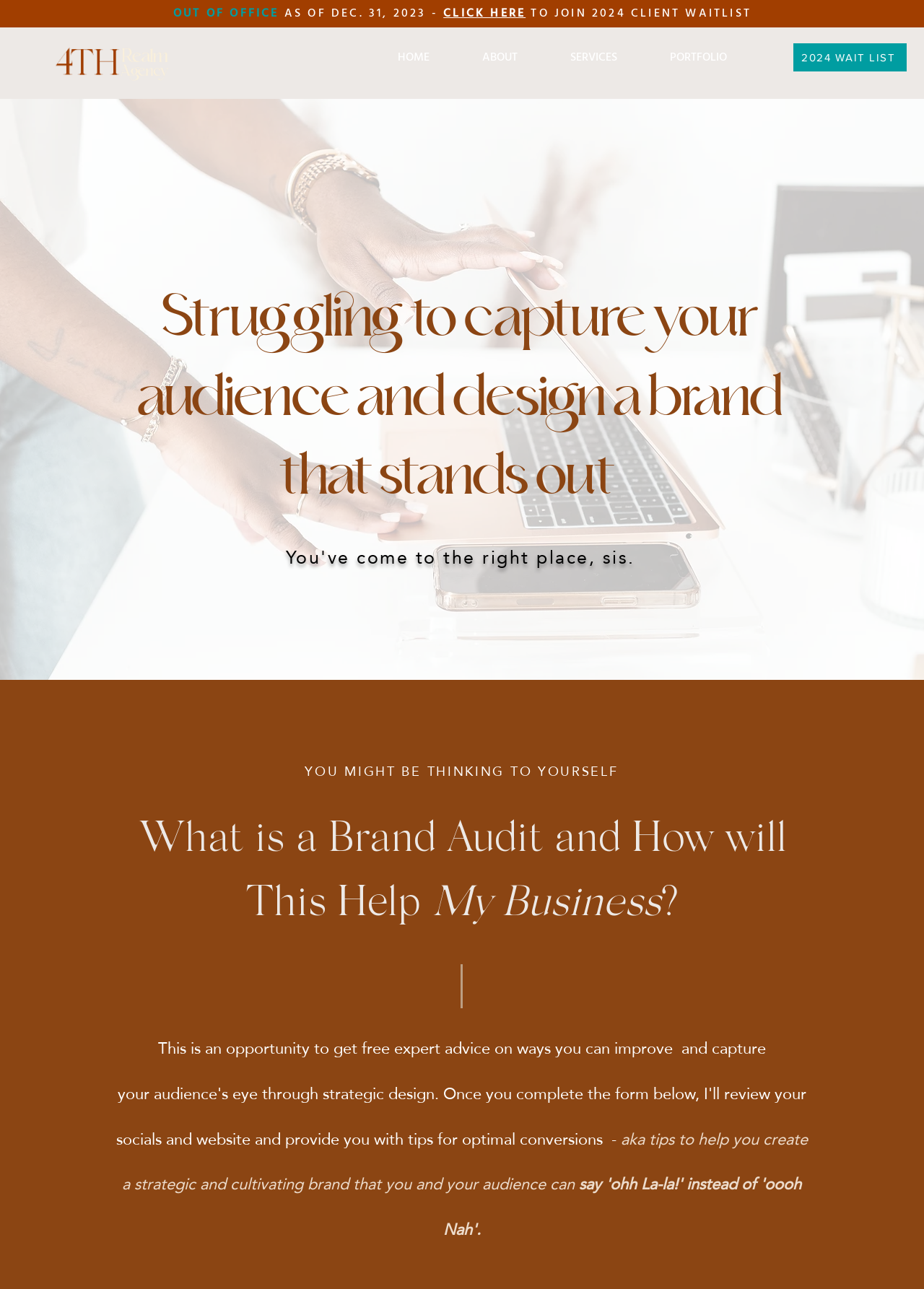Give a detailed account of the webpage, highlighting key information.

The webpage is about a free brand audit service offered by 4th Realm Agency. At the top, there is a prominent heading announcing that the office will be out of office as of December 31, 2023, and inviting visitors to join the 2024 client waitlist by clicking on the provided link. 

On the top-left corner, there is the 4th Realm Agency logo, which is also a clickable link. 

Below the out-of-office announcement, there is a navigation menu with links to different sections of the website, including Home, About, Services, and Portfolio. These links are aligned horizontally and take up about half of the screen width.

On the top-right corner, there is a call-to-action link to join the 2024 waitlist. 

The main content of the webpage starts with a background image that occupies the entire screen width and about 70% of the screen height. 

Above the background image, there are several headings that introduce the concept of a brand audit and its benefits. The headings are stacked vertically, with the first one asking a question about struggling to capture an audience and design a brand that stands out. The second heading is a welcoming message, and the third heading asks another question about the visitor's thoughts on a brand audit. 

The fourth heading explains what a brand audit is and how it can help a business. The final heading is a lengthy paragraph that describes the benefits of the free brand audit service, including receiving expert advice on improving one's brand and capturing the audience's attention.